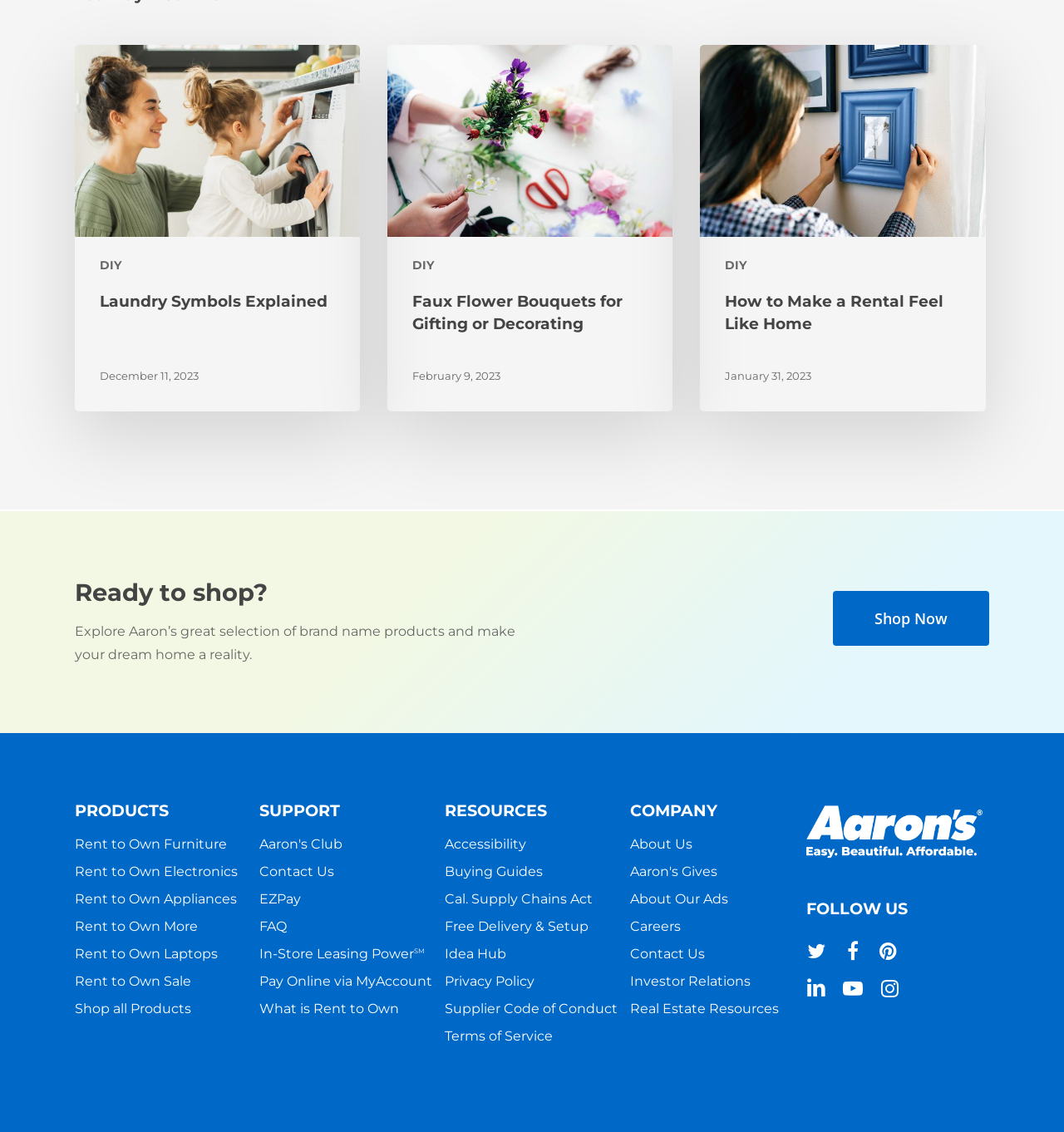What social media platforms does the company have a presence on?
Based on the screenshot, give a detailed explanation to answer the question.

The 'FOLLOW US' section at the bottom of the webpage contains links to the company's social media profiles on Twitter, Facebook, Pinterest, LinkedIn, YouTube, and Instagram.